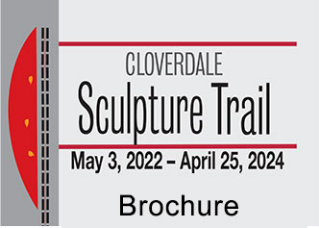Please give a succinct answer using a single word or phrase:
What is the purpose of the brochure?

Informational guide